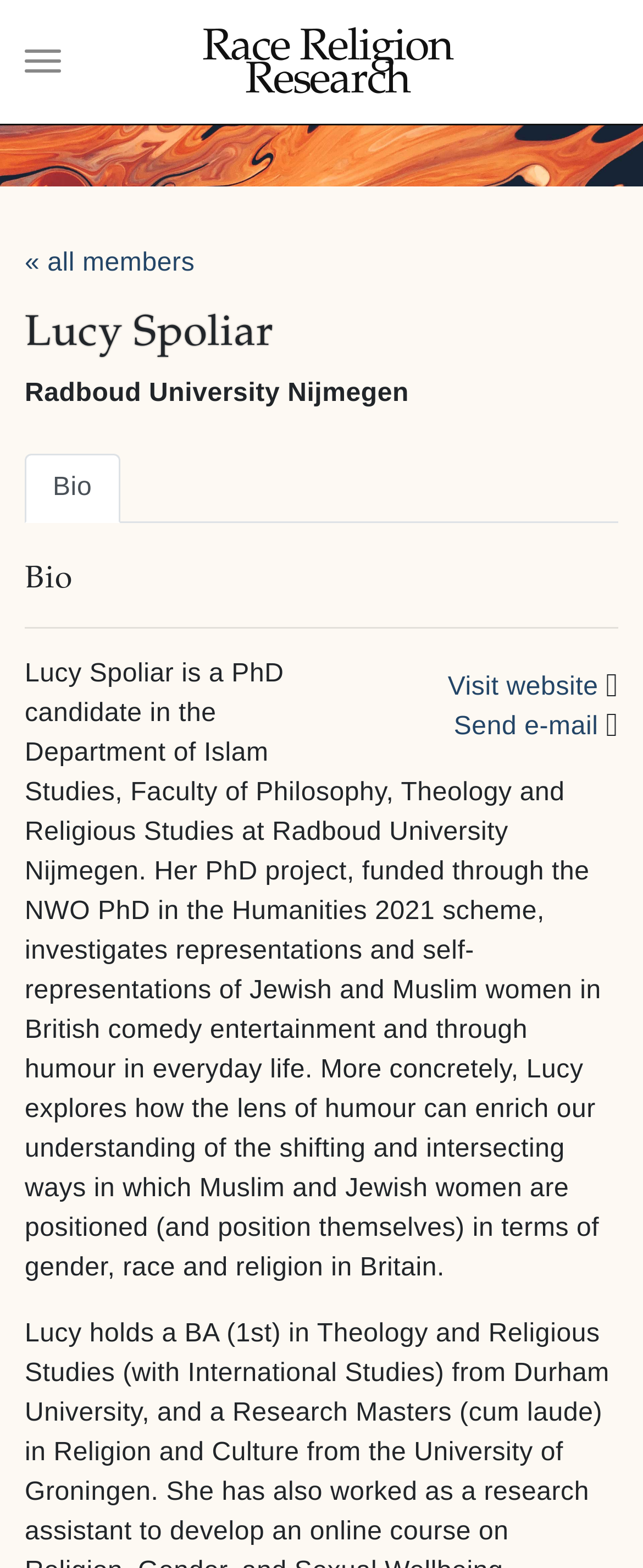Determine the bounding box coordinates (top-left x, top-left y, bottom-right x, bottom-right y) of the UI element described in the following text: Visit website

[0.696, 0.429, 0.93, 0.447]